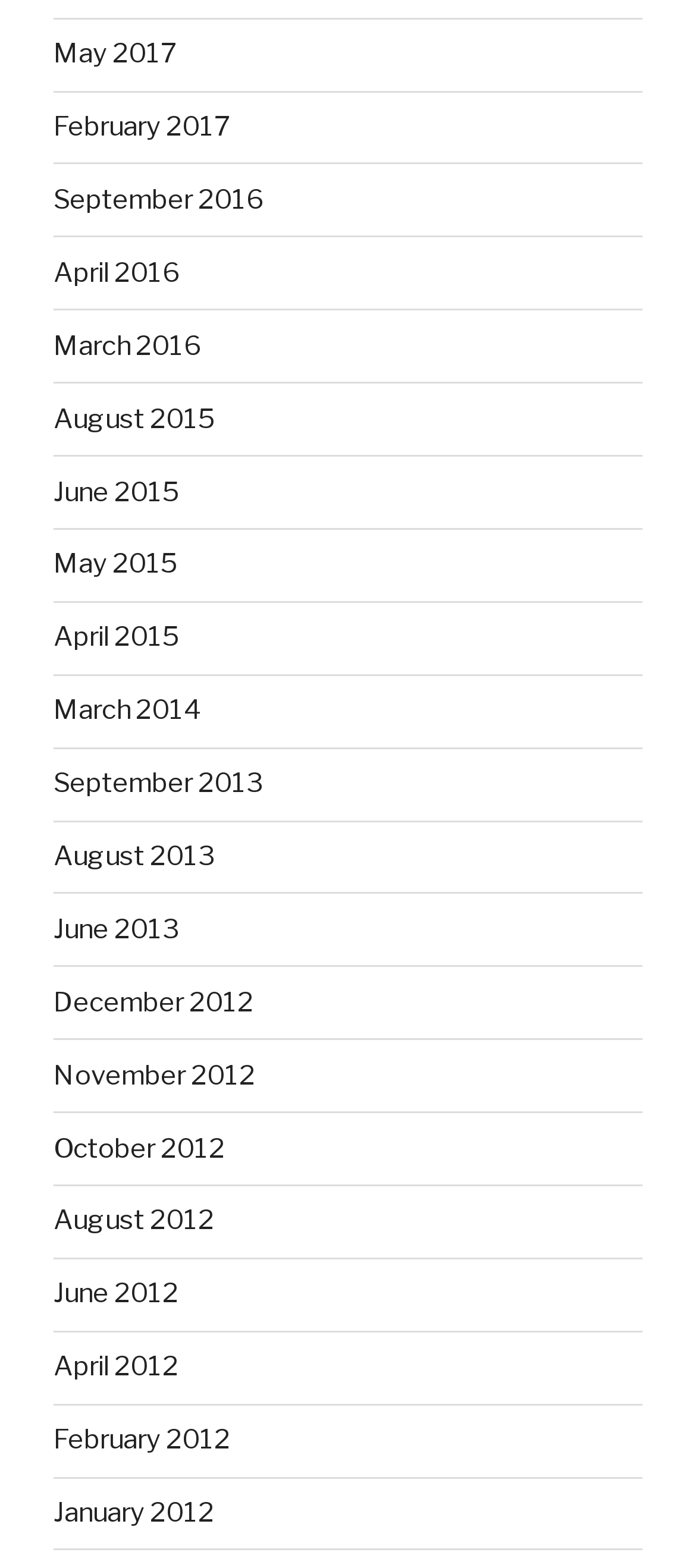Determine the bounding box coordinates of the UI element described below. Use the format (top-left x, top-left y, bottom-right x, bottom-right y) with floating point numbers between 0 and 1: December 2012

[0.077, 0.629, 0.364, 0.649]